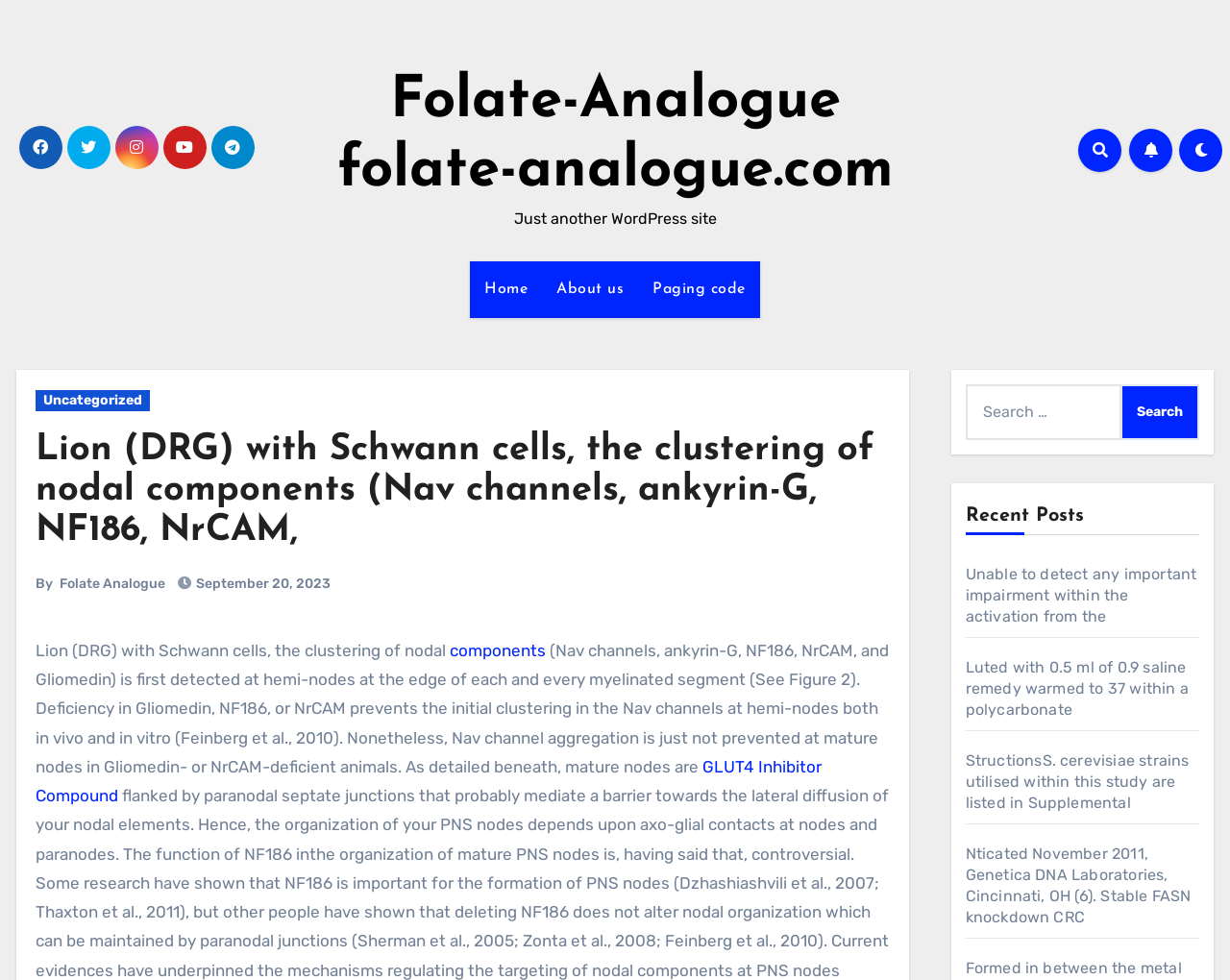Please answer the following question using a single word or phrase: 
What is the website's tagline?

Just another WordPress site